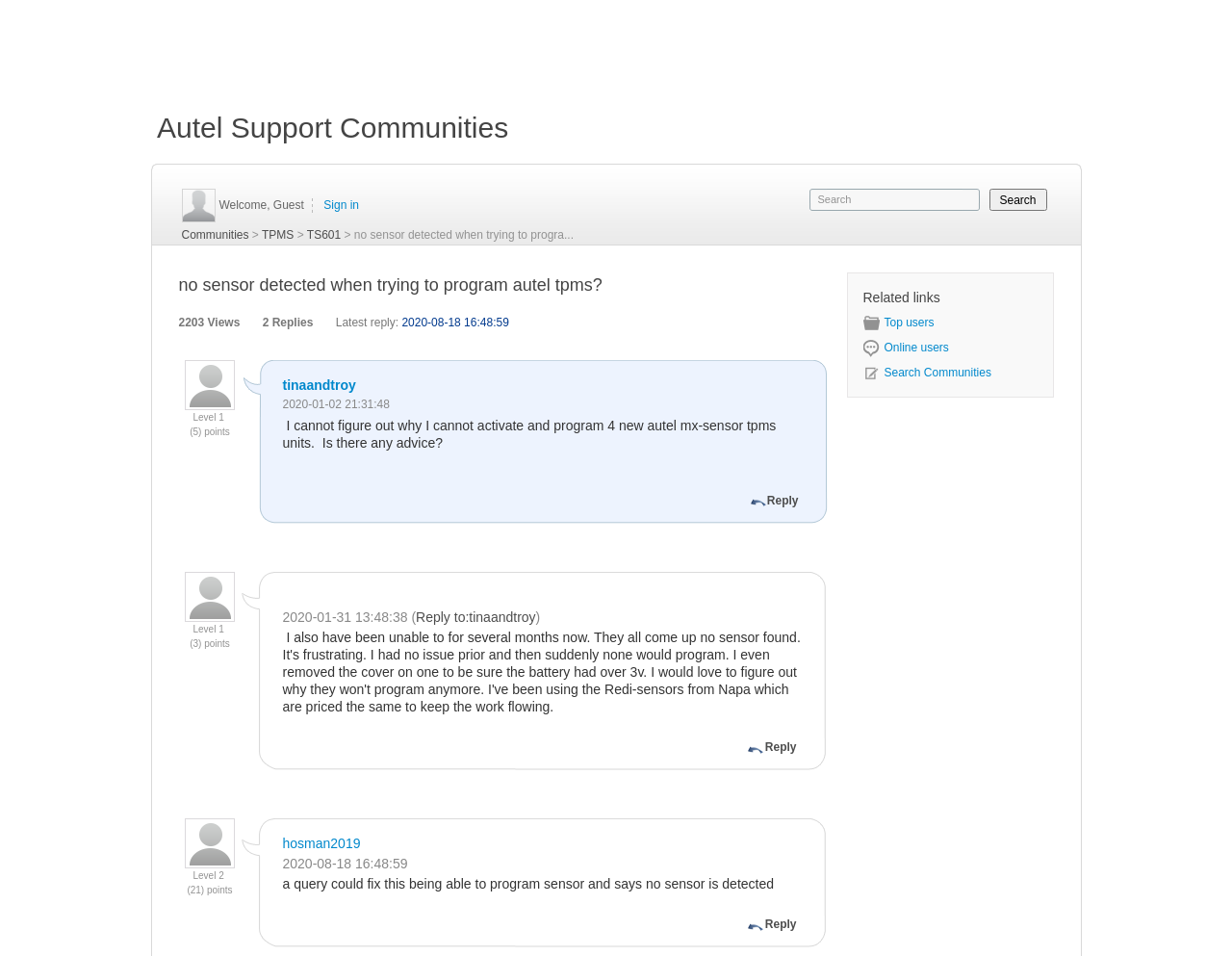Please give a succinct answer using a single word or phrase:
What is the purpose of the search button?

To search communities